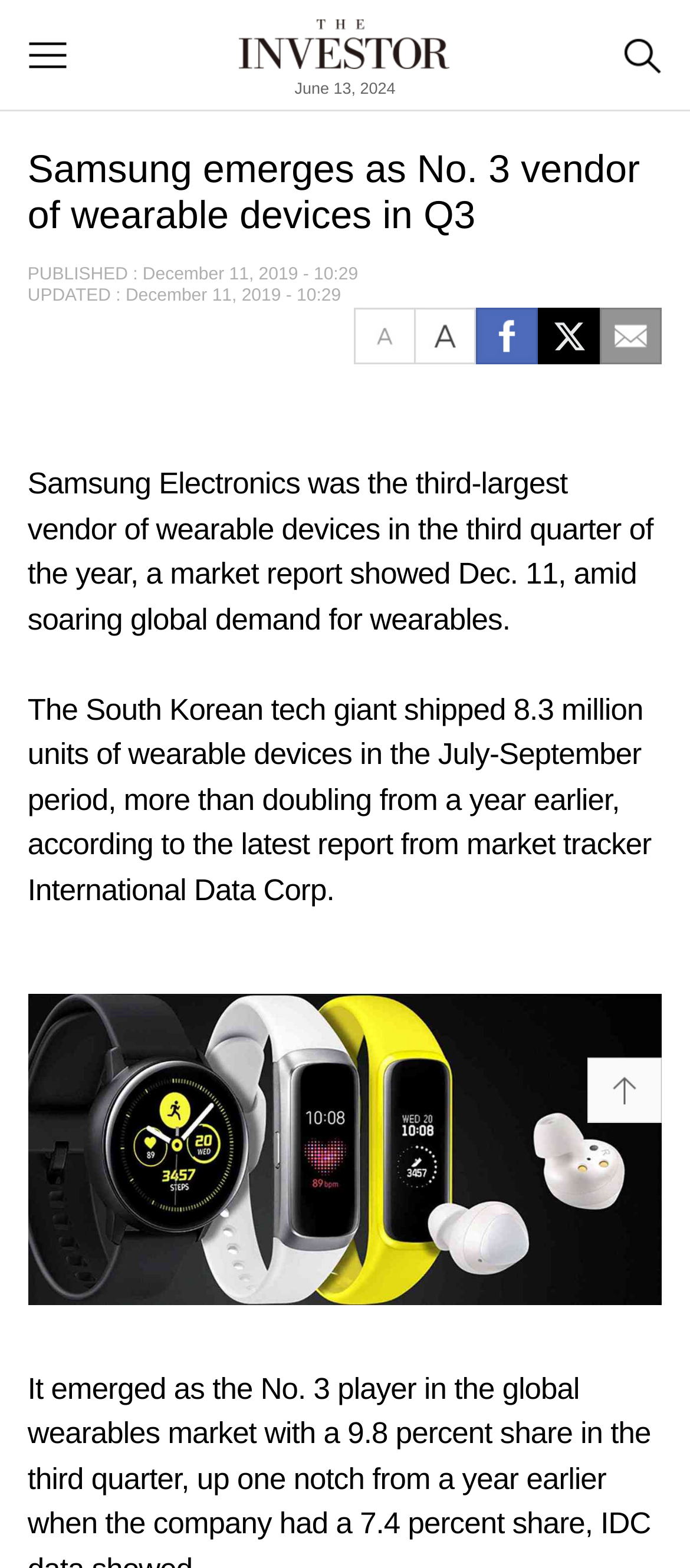Show the bounding box coordinates for the element that needs to be clicked to execute the following instruction: "go to THE INVESTOR". Provide the coordinates in the form of four float numbers between 0 and 1, i.e., [left, top, right, bottom].

[0.346, 0.018, 0.654, 0.035]